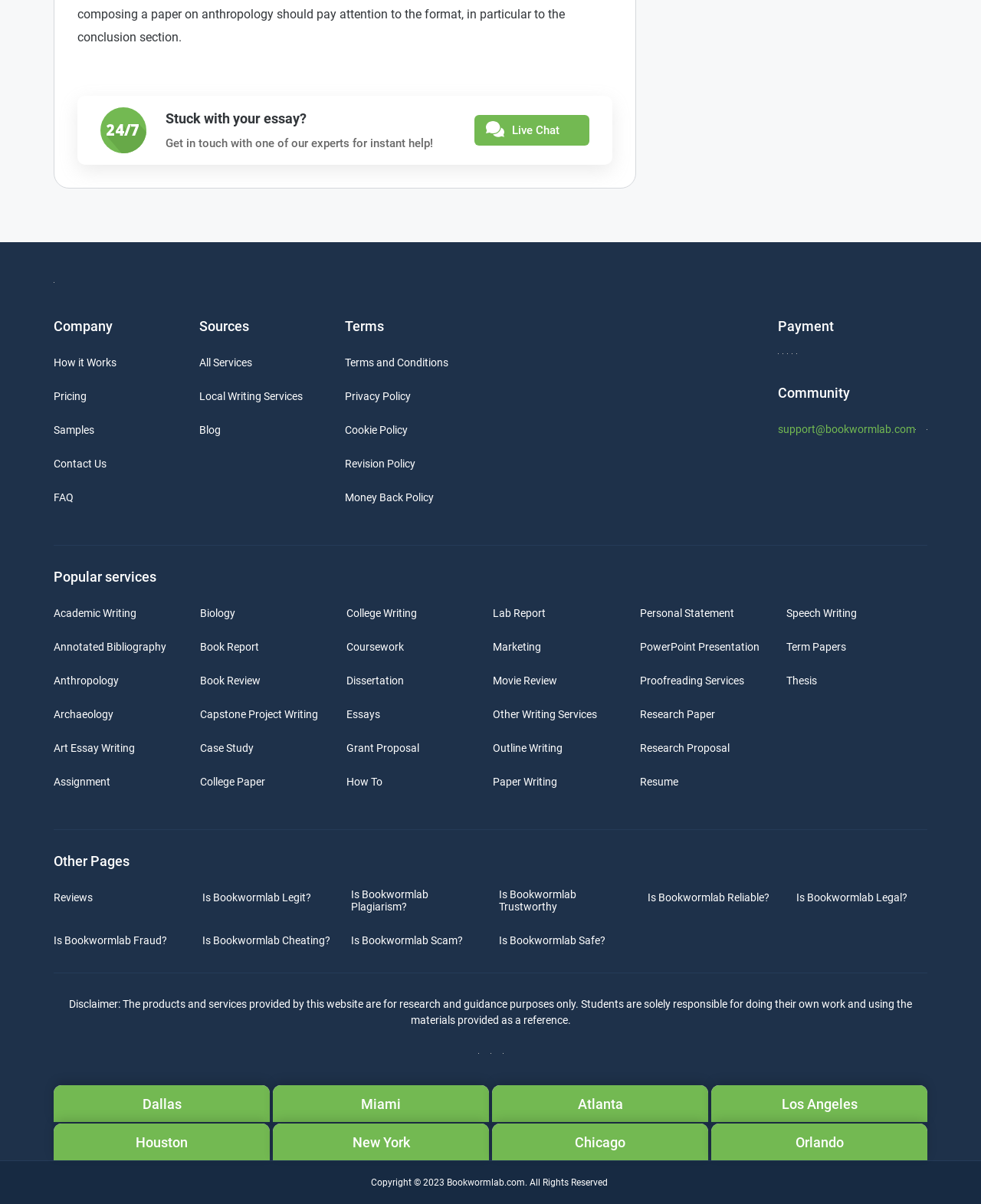What payment methods are accepted?
Give a detailed response to the question by analyzing the screenshot.

The payment methods accepted by the company can be found in the footer section of the webpage, where images of various payment methods are displayed, including PayPal, Visa, MasterCard, Discover, and American Express.